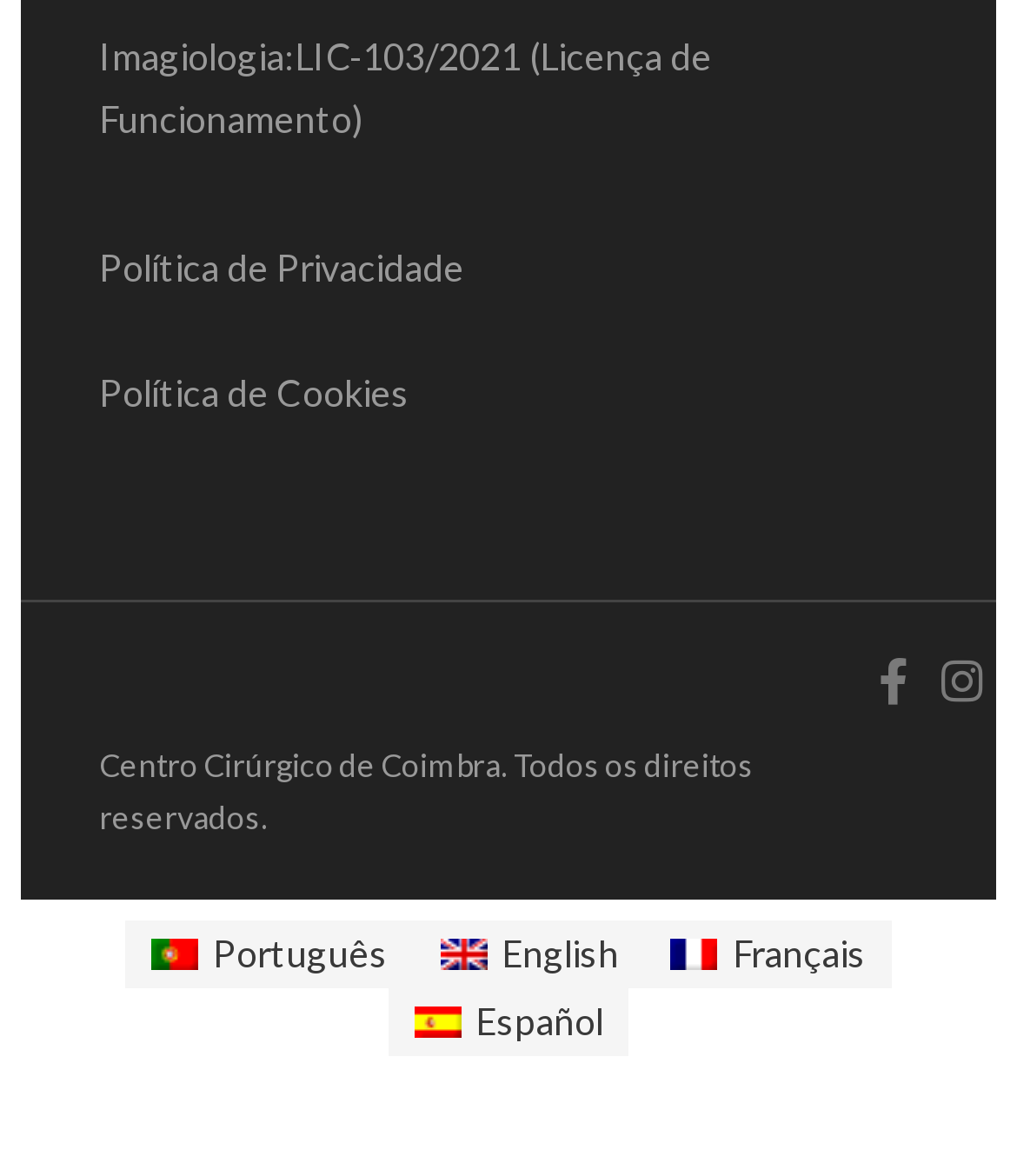Please provide a one-word or short phrase answer to the question:
What is the name of the surgical center?

Centro Cirúrgico de Coimbra